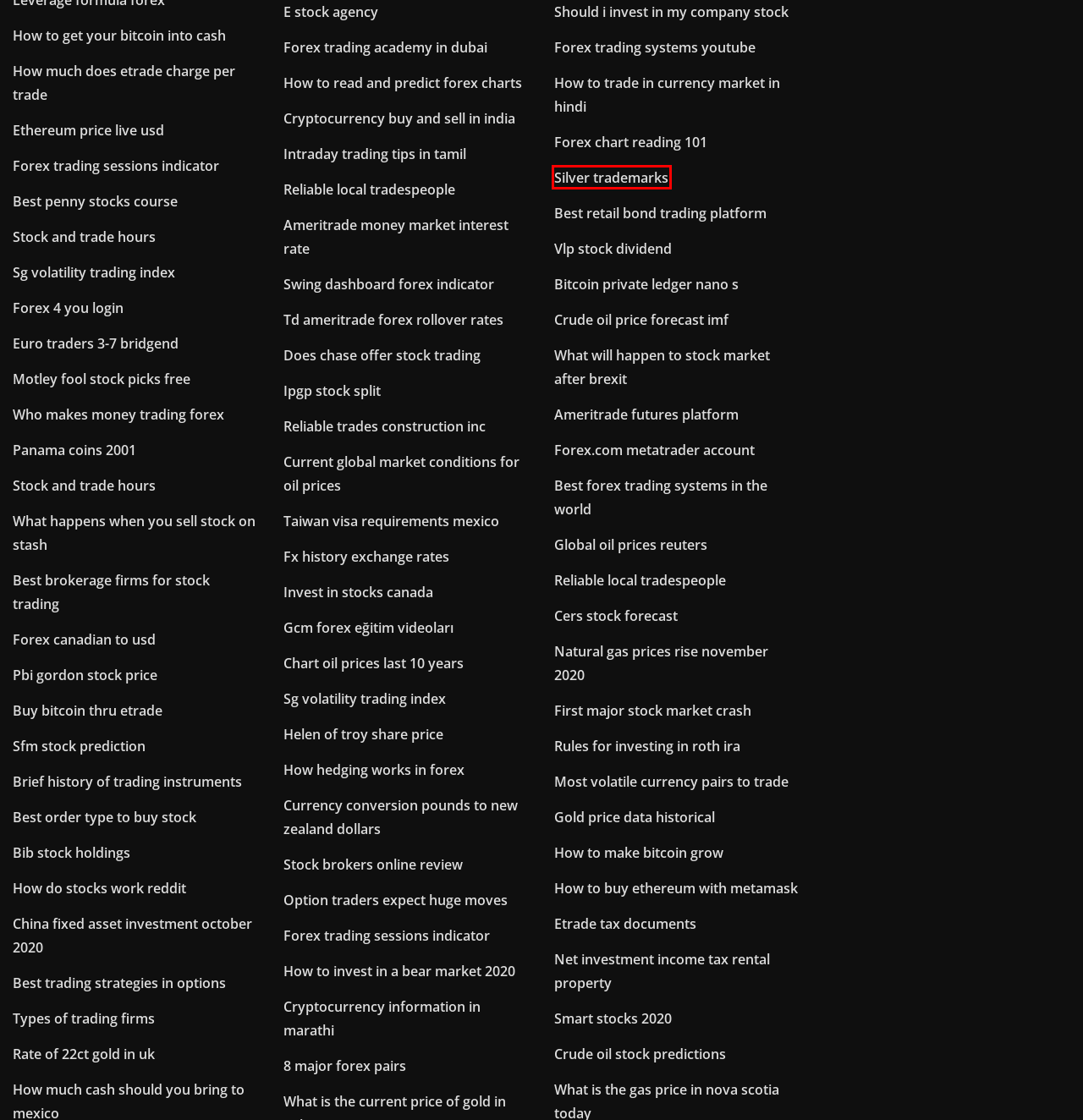Examine the screenshot of a webpage with a red bounding box around a UI element. Your task is to identify the webpage description that best corresponds to the new webpage after clicking the specified element. The given options are:
A. Kickasstorrents torrent download without account
B. Ps4 ww2 digital download
C. Google chrome windows xp 32 bit offline
D. The elder scrolls online tamriel unlimited review
E. Ts4 mods to download
F. Street fighter x tekken how to download skins
G. How to download apk apps in devleoper mode
H. La sainte bible en ligne gratuit

E